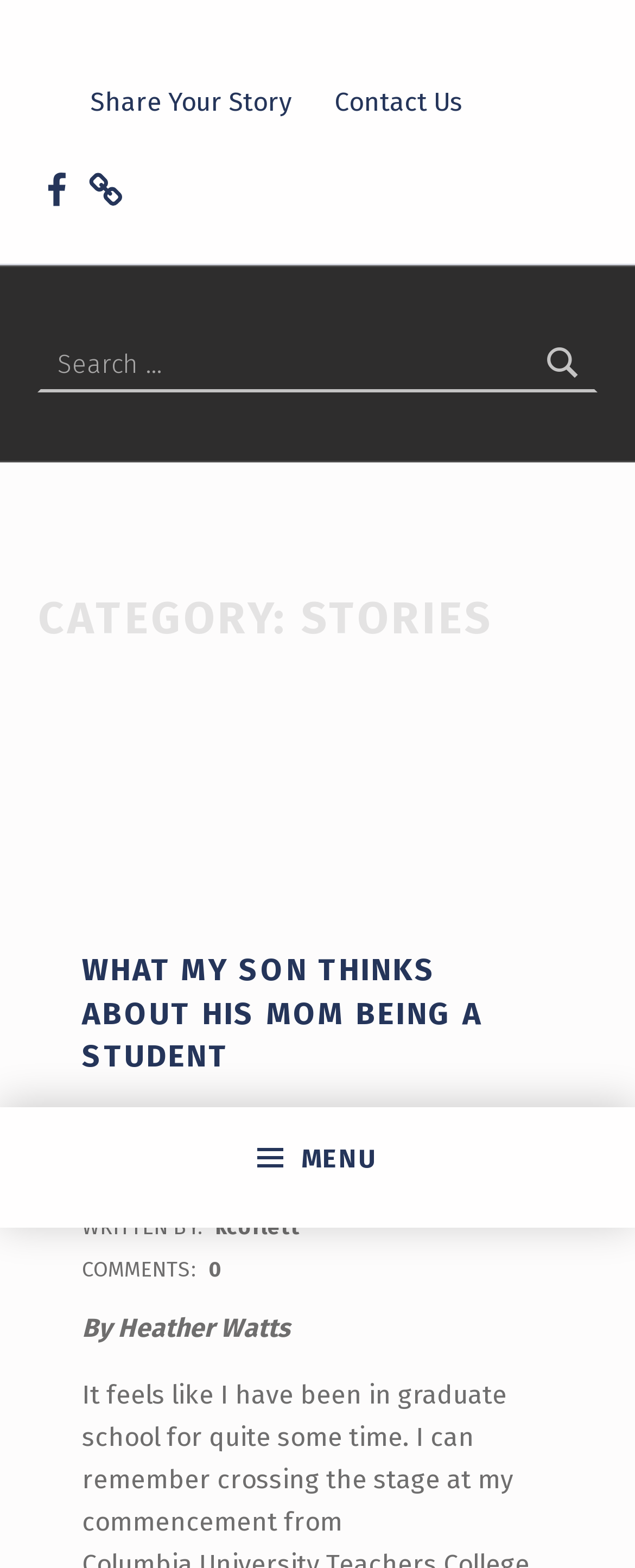Pinpoint the bounding box coordinates of the element to be clicked to execute the instruction: "Visit the Facebook page".

[0.063, 0.103, 0.119, 0.14]